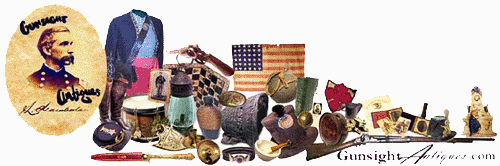What is the website URL of Gunsight Antiques?
Answer the question with a single word or phrase derived from the image.

Gunsight Antiques.com